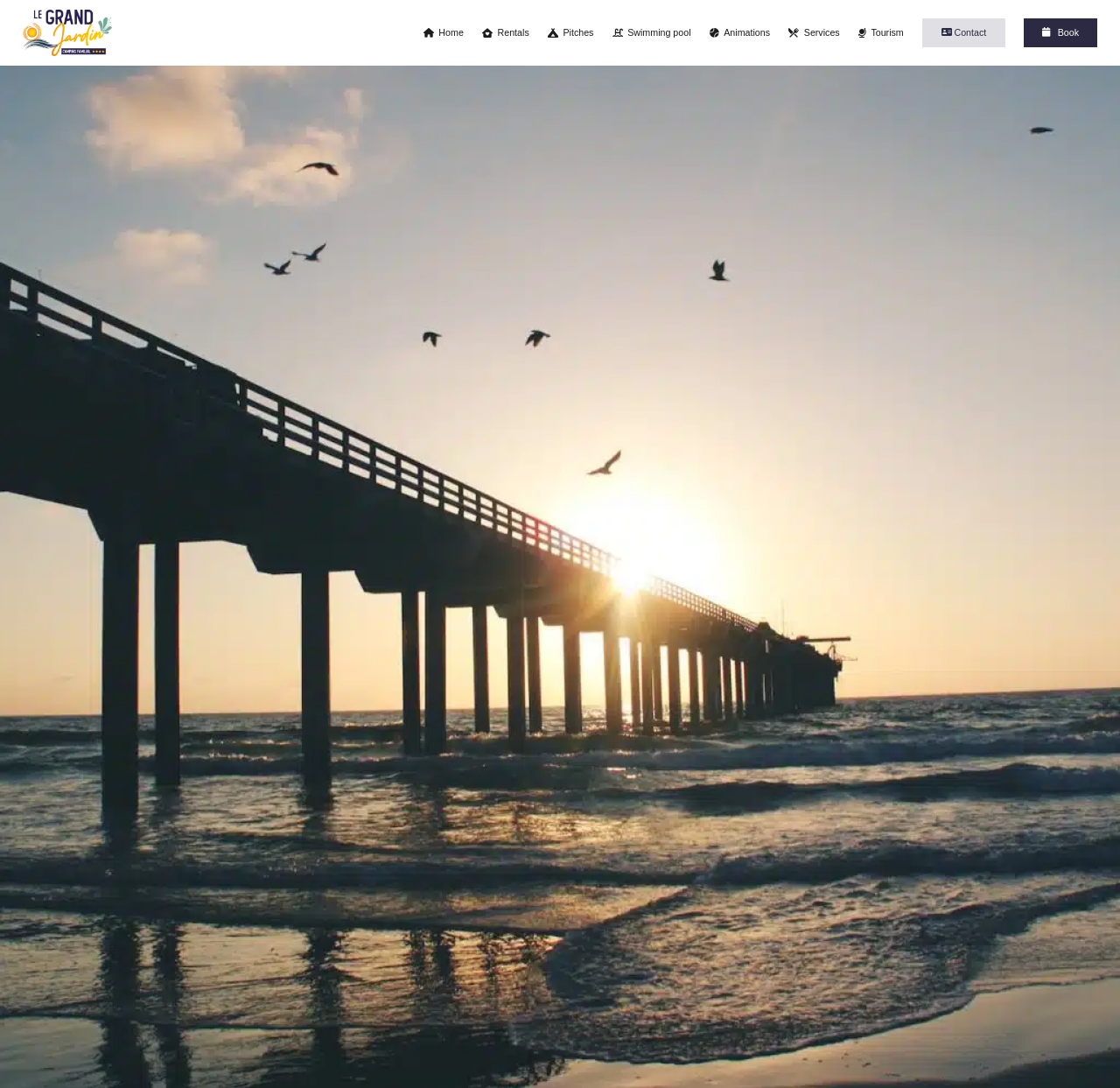Please identify the bounding box coordinates of the region to click in order to complete the task: "go to home page". The coordinates must be four float numbers between 0 and 1, specified as [left, top, right, bottom].

[0.378, 0.025, 0.414, 0.035]